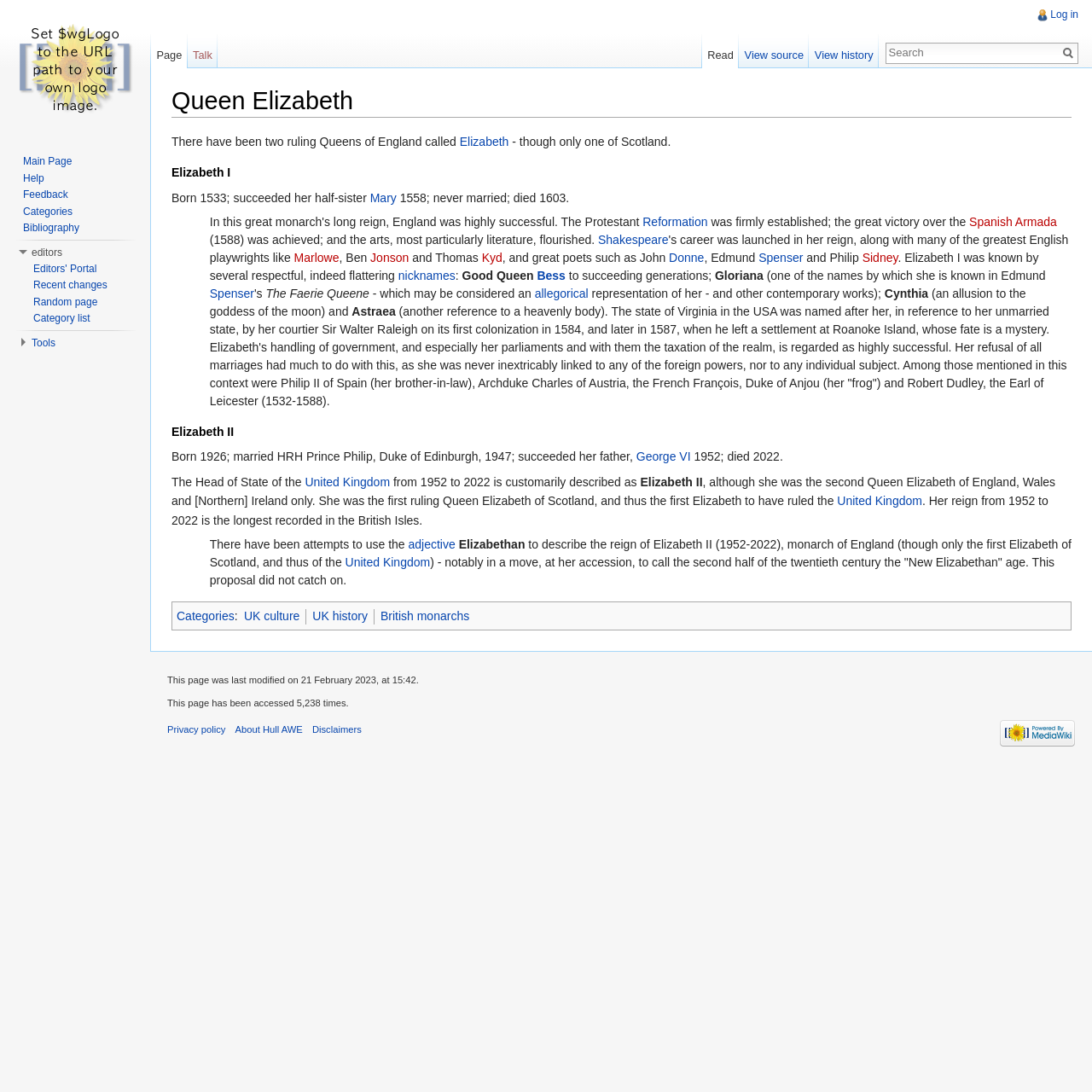What is the name of the poem that may be considered an allegorical representation of Elizabeth I?
Your answer should be a single word or phrase derived from the screenshot.

The Faerie Queene